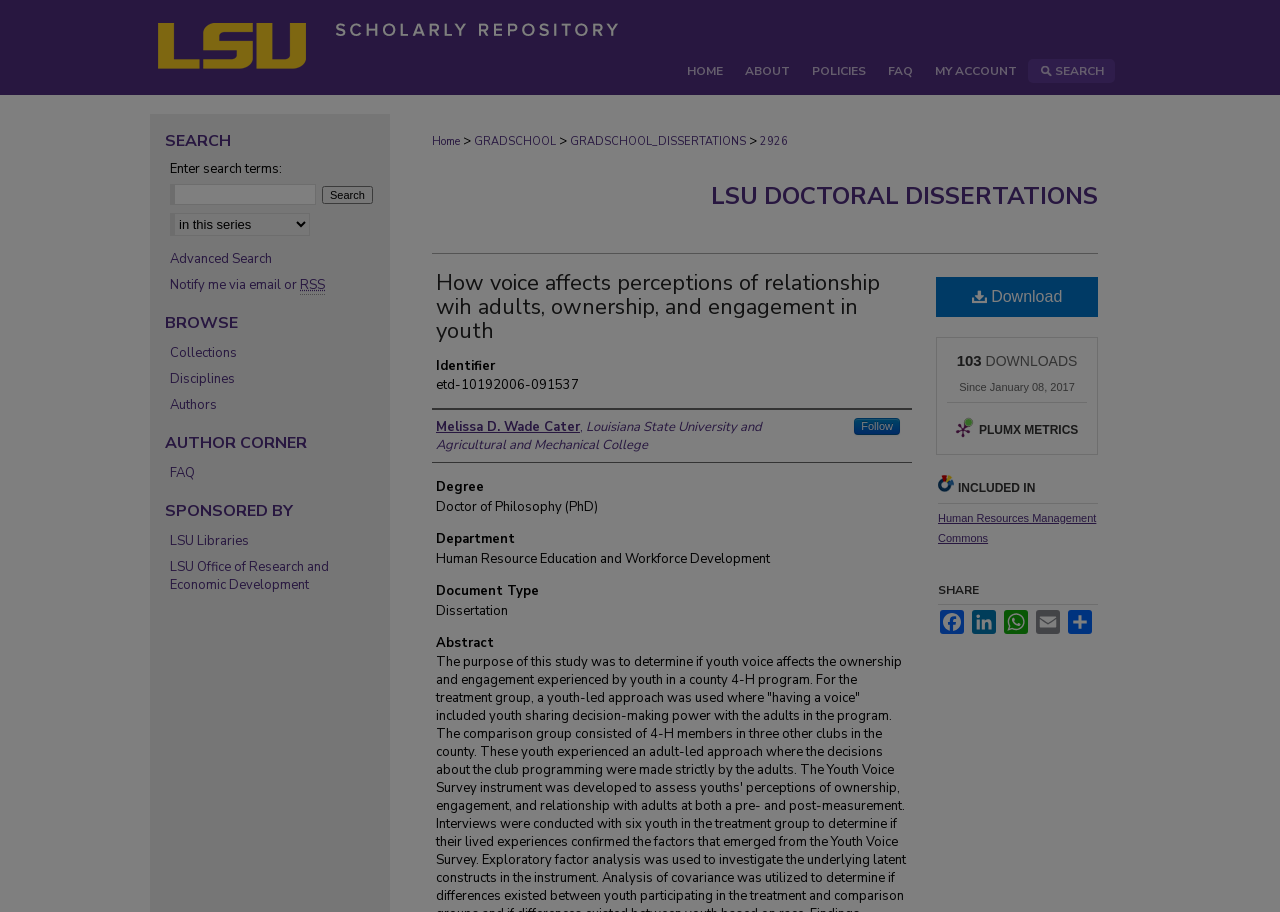What is the degree of the author?
Please give a detailed and elaborate answer to the question.

I found the answer by looking at the 'Degree' section of the webpage, which is located below the 'Author' section. The degree is provided as a static text, and it is 'Doctor of Philosophy (PhD)'.